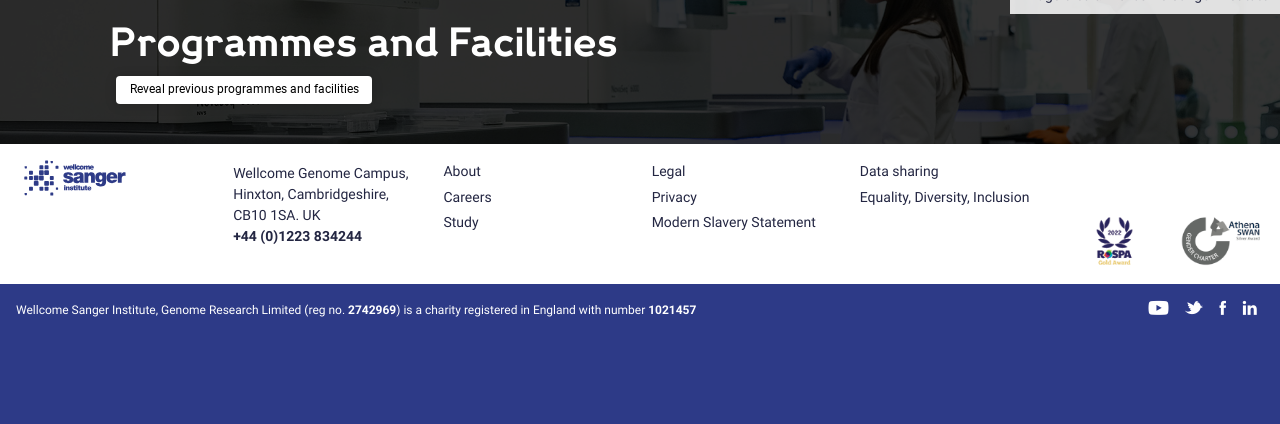Given the element description "previous programmes and facilities" in the screenshot, predict the bounding box coordinates of that UI element.

[0.091, 0.18, 0.29, 0.246]